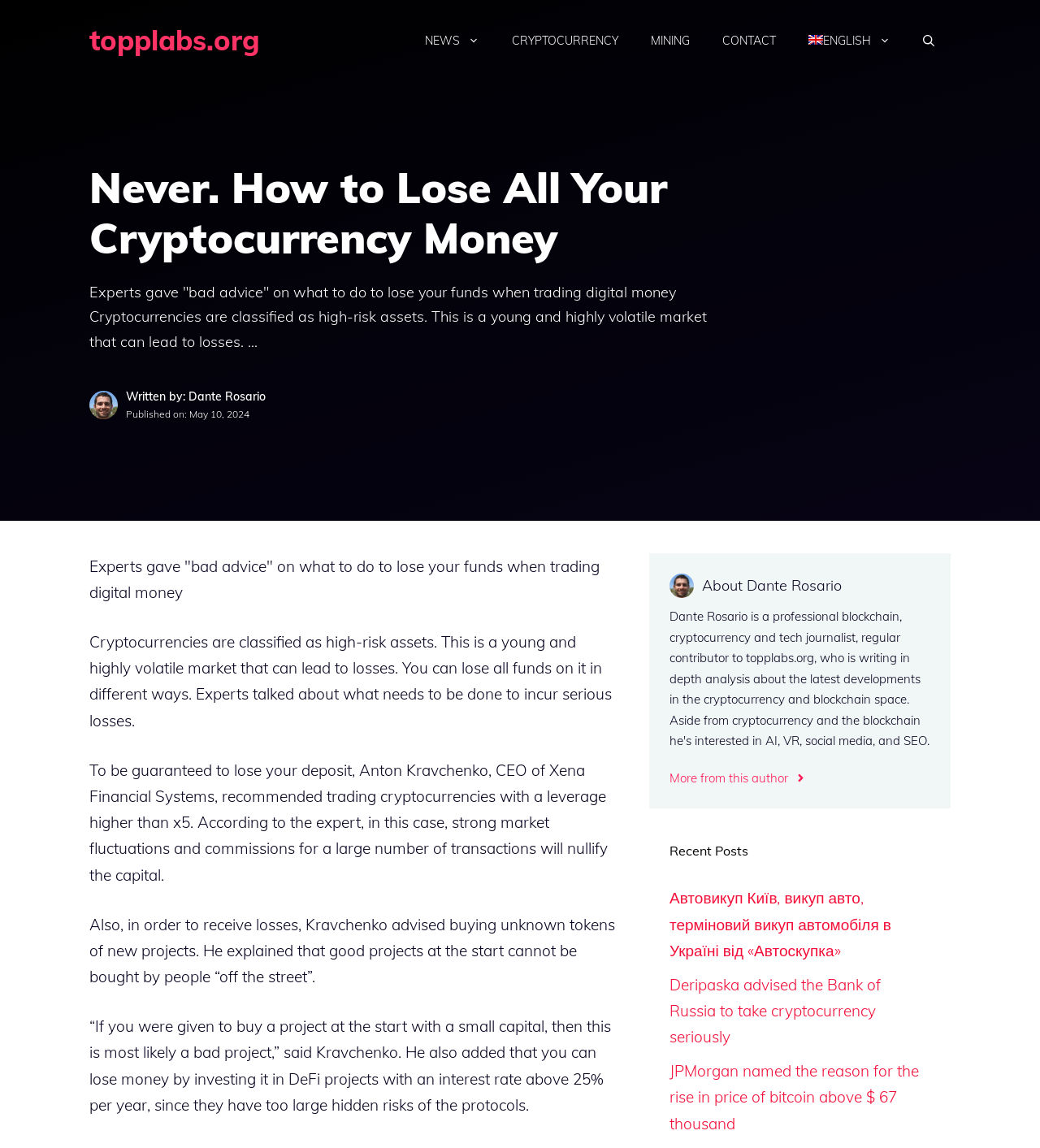Please find and generate the text of the main heading on the webpage.

Never. How to Lose All Your Cryptocurrency Money